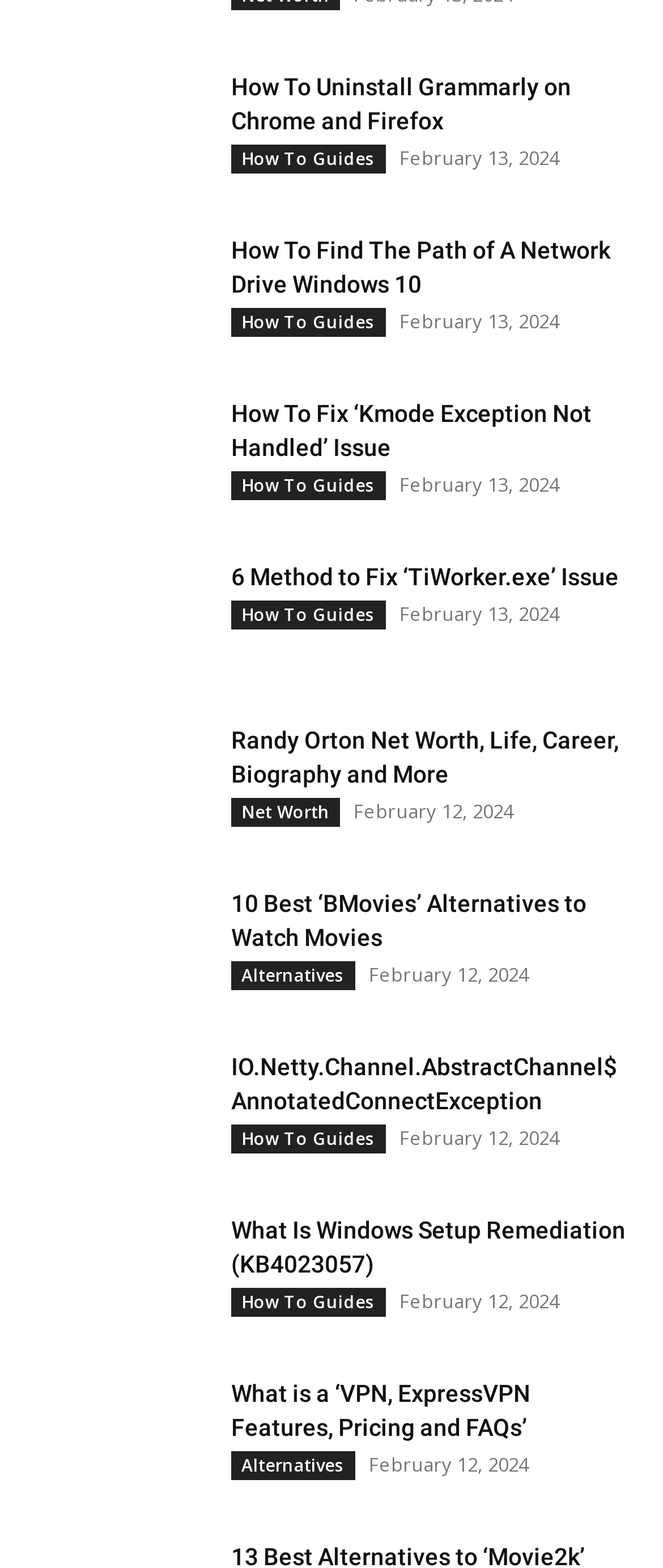Locate the bounding box coordinates of the element to click to perform the following action: 'Learn about Technology'. The coordinates should be given as four float values between 0 and 1, in the form of [left, top, right, bottom].

None